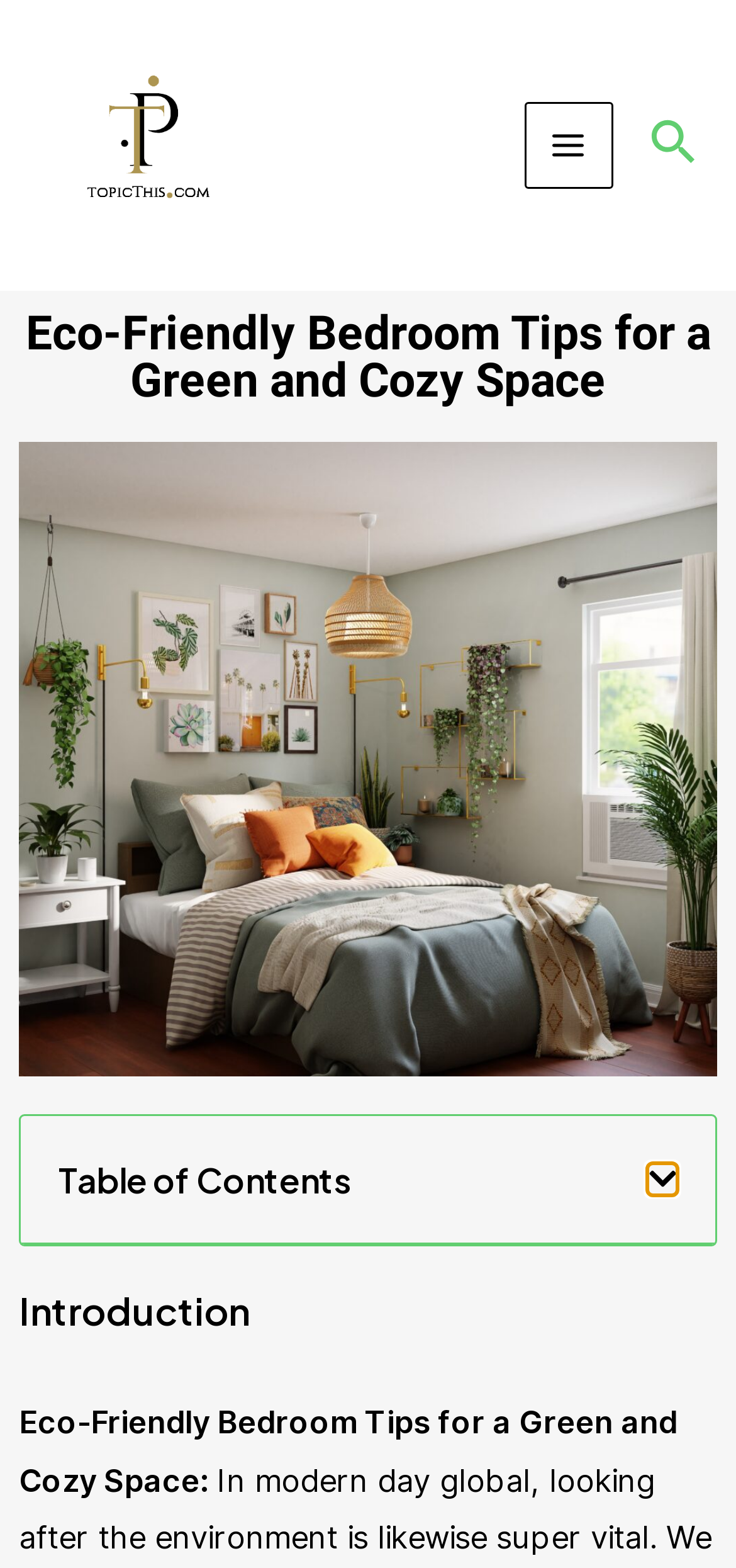Show the bounding box coordinates for the HTML element as described: "Articole pentru freelanceri".

None